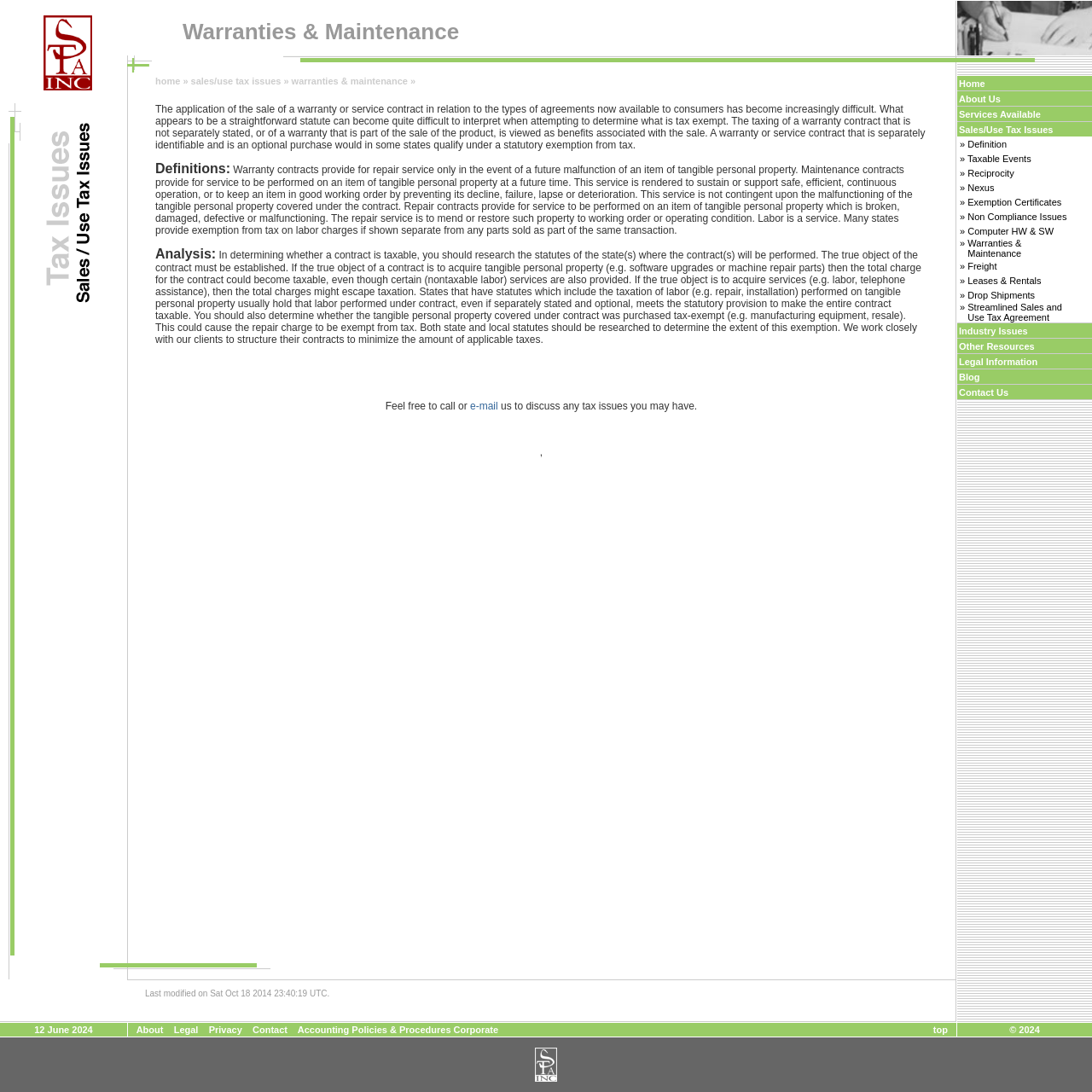Using details from the image, please answer the following question comprehensively:
What is the topic of the 'Services Available' link?

The 'Services Available' link is present on the webpage, and based on its name, it appears to be related to the services offered by the website, which may include sales tax advice, audit, and other related services.